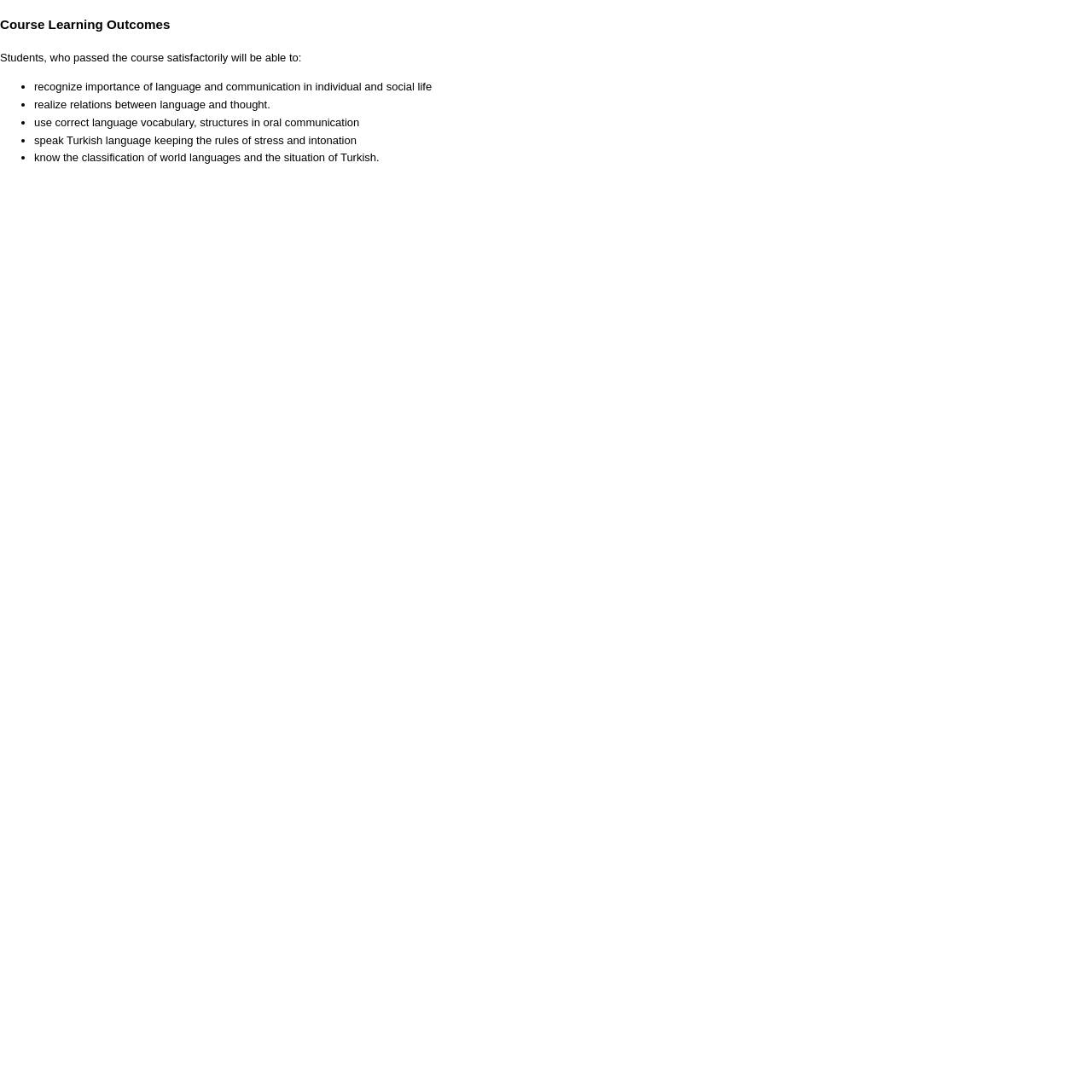What are the course learning outcomes?
Provide a detailed answer to the question, using the image to inform your response.

The course learning outcomes are listed on the webpage, including recognizing the importance of language and communication, realizing relations between language and thought, using correct language vocabulary and structures in oral communication, speaking Turkish language keeping the rules of stress and intonation, and knowing the classification of world languages and the situation of Turkish.